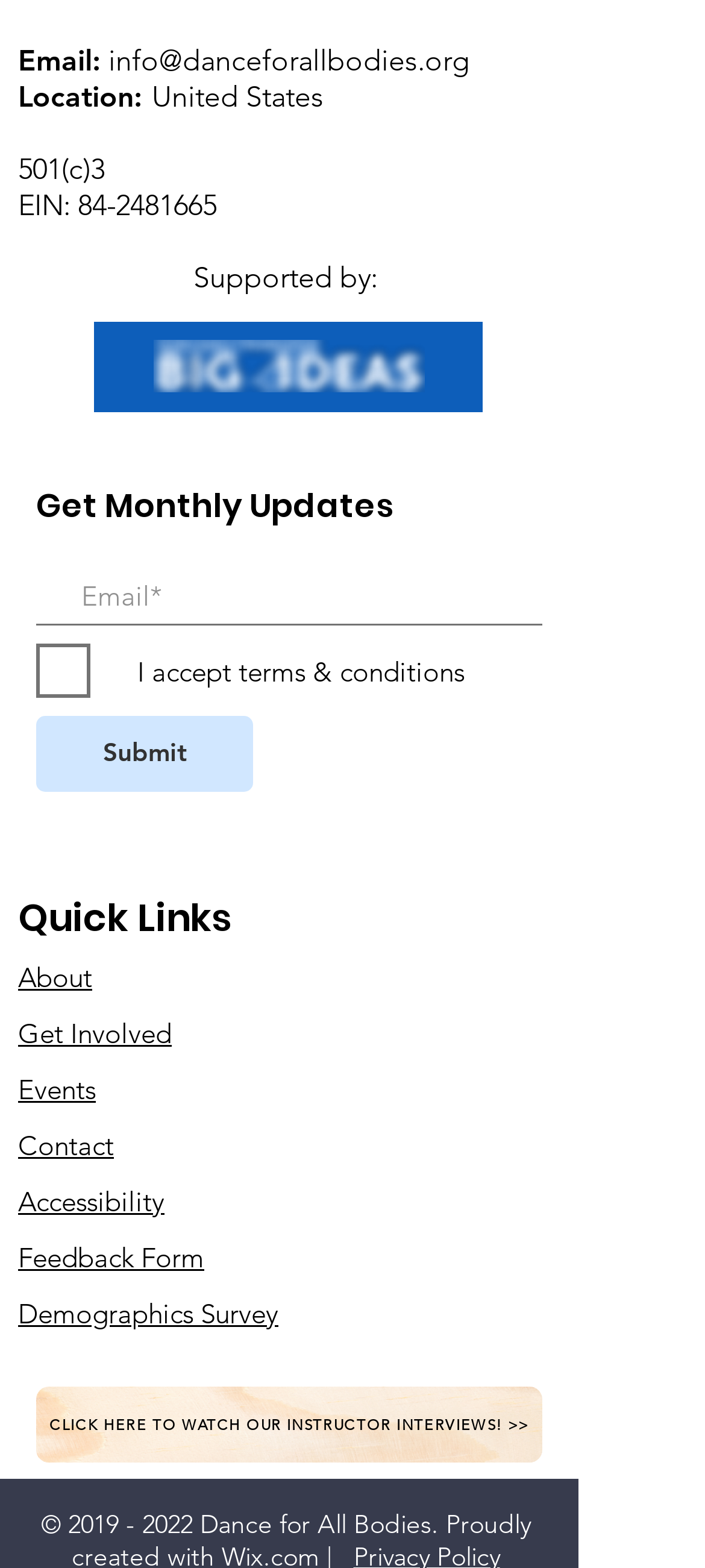Based on the image, provide a detailed response to the question:
What is the organization's email address?

The email address can be found in the top section of the webpage, where it says 'Email:' and provides the link 'info@danceforallbodies.org'.